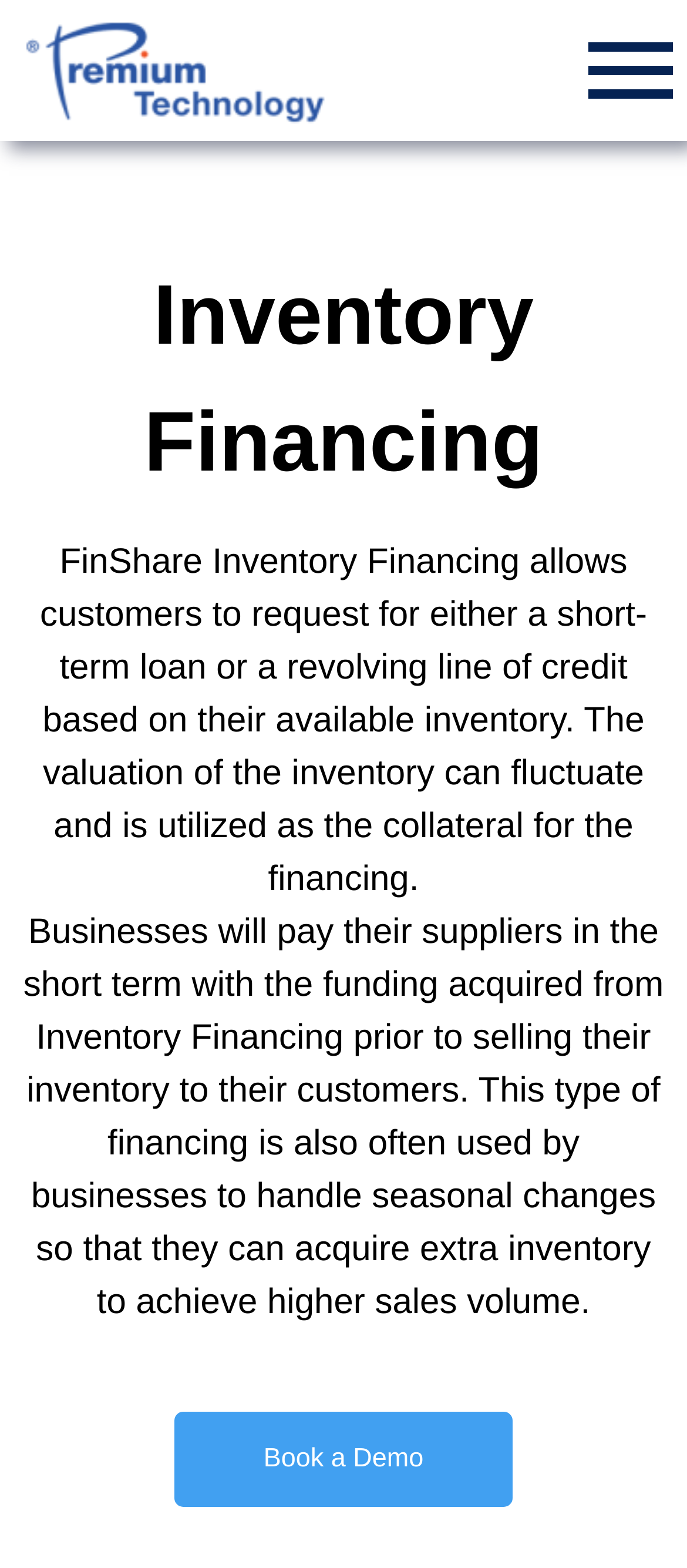Based on the element description, predict the bounding box coordinates (top-left x, top-left y, bottom-right x, bottom-right y) for the UI element in the screenshot: parent_node: Name * name="author"

None